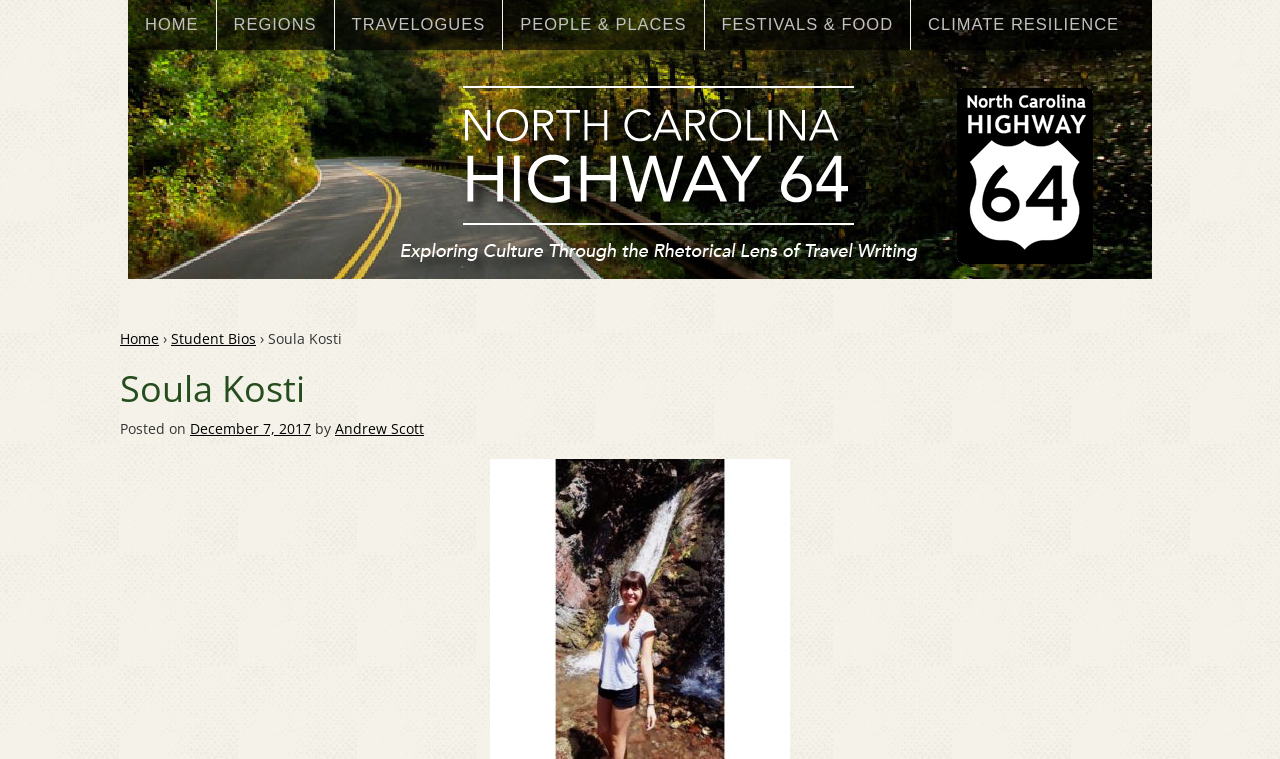Generate a comprehensive description of the webpage content.

The webpage is about Soula Kosti, specifically related to Highway 64. At the top, there are six navigation links: HOME, REGIONS, TRAVELOGUES, PEOPLE & PLACES, FESTIVALS & FOOD, and CLIMATE RESILIENCE, evenly spaced and aligned horizontally. Below these links, there is a prominent link to Highway 64, accompanied by a large image that spans almost the entire width of the page.

Below the image, there are four links: Home, Student Bios, and two others separated by a right-arrow symbol. The text "Soula Kosti" is displayed prominently, followed by a header section that contains the title "Soula Kosti" again, along with a posting date of December 7, 2017, and the author's name, Andrew Scott.